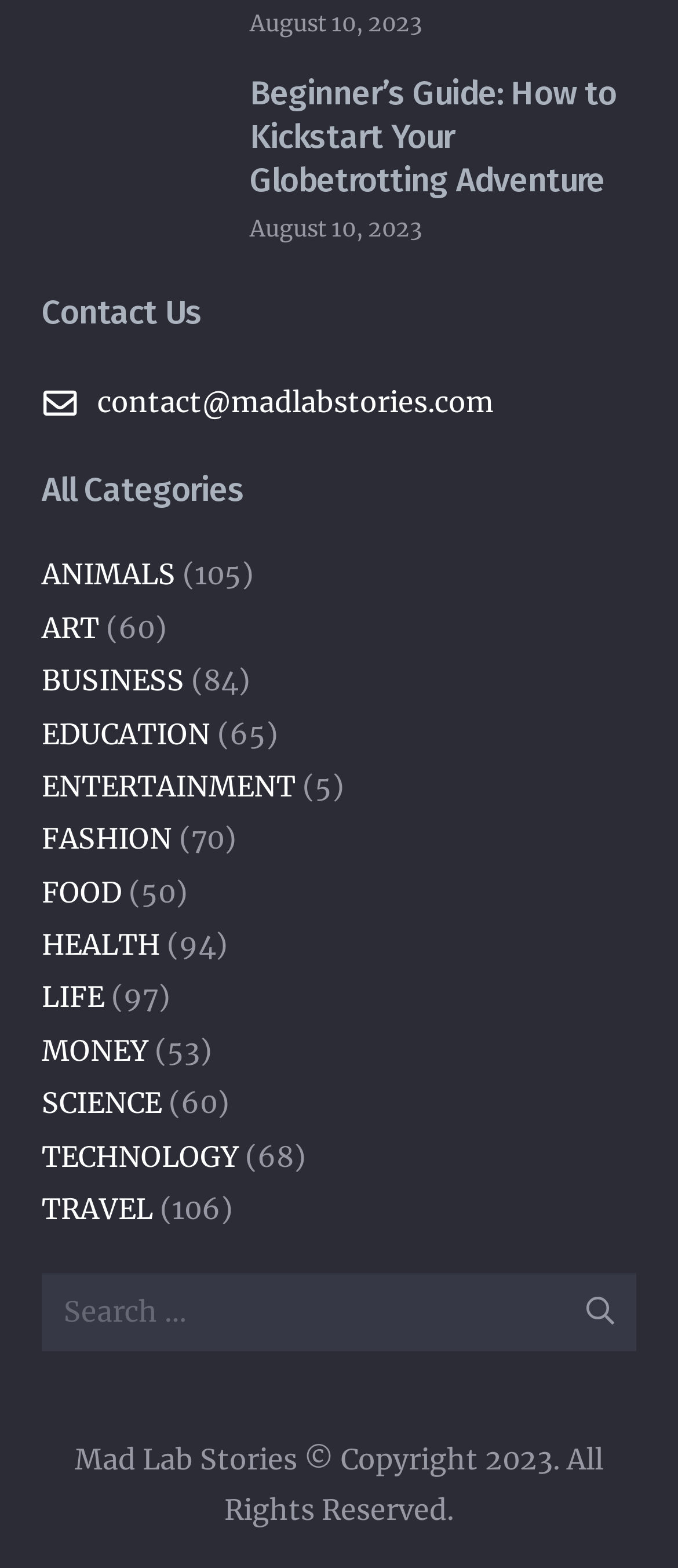Could you provide the bounding box coordinates for the portion of the screen to click to complete this instruction: "Search for something"?

[0.062, 0.812, 0.938, 0.861]